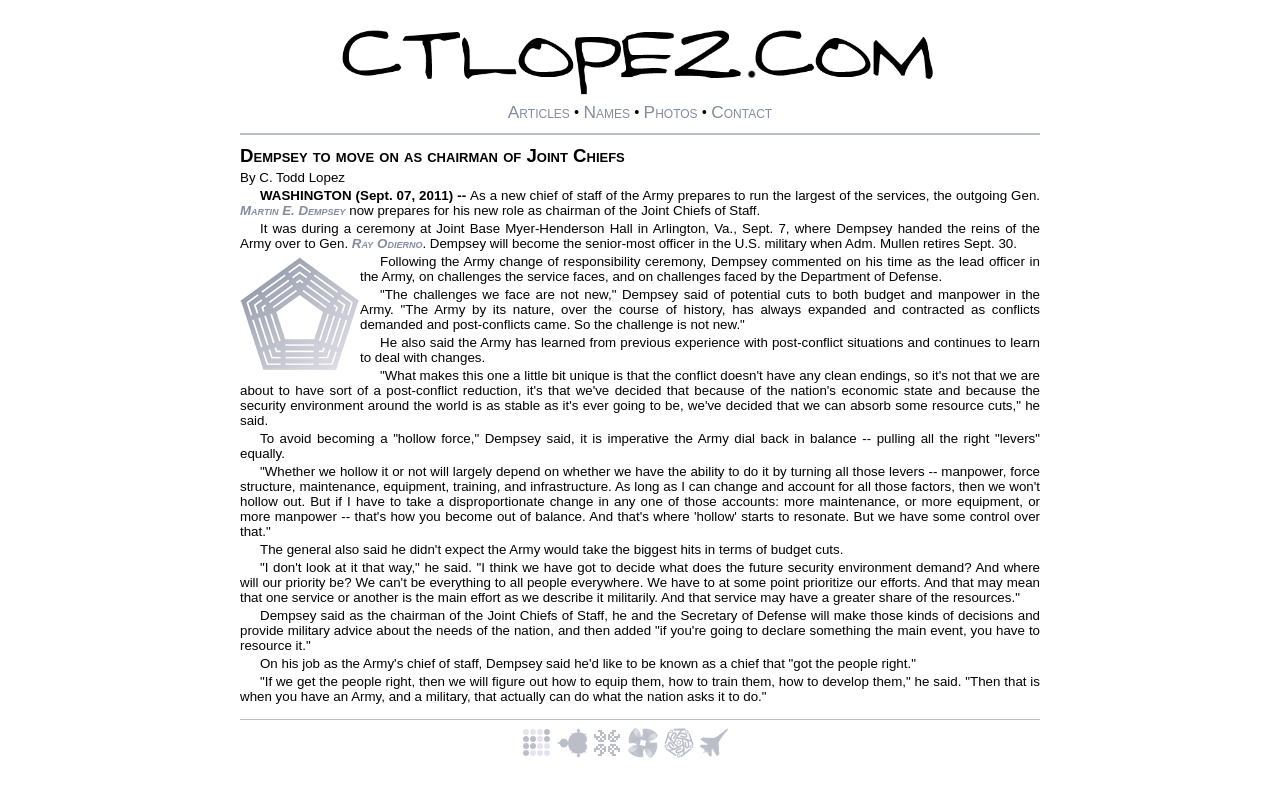Who is the author of the article?
Based on the visual information, provide a detailed and comprehensive answer.

I found the answer by reading the article and finding the byline 'By C. Todd Lopez' which indicates that C. Todd Lopez is the author of the article.